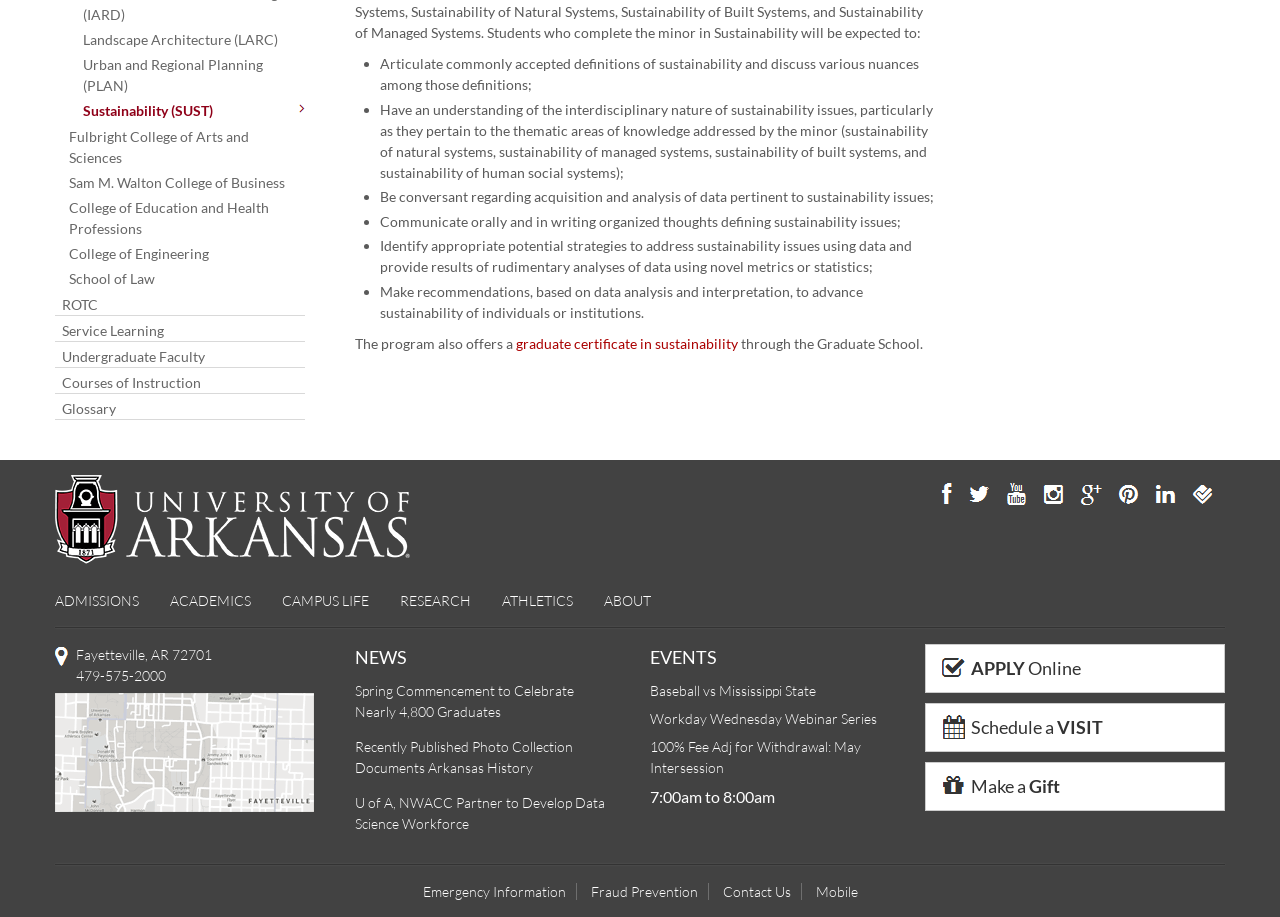Extract the bounding box coordinates for the UI element described as: "ROTC".

[0.043, 0.315, 0.239, 0.344]